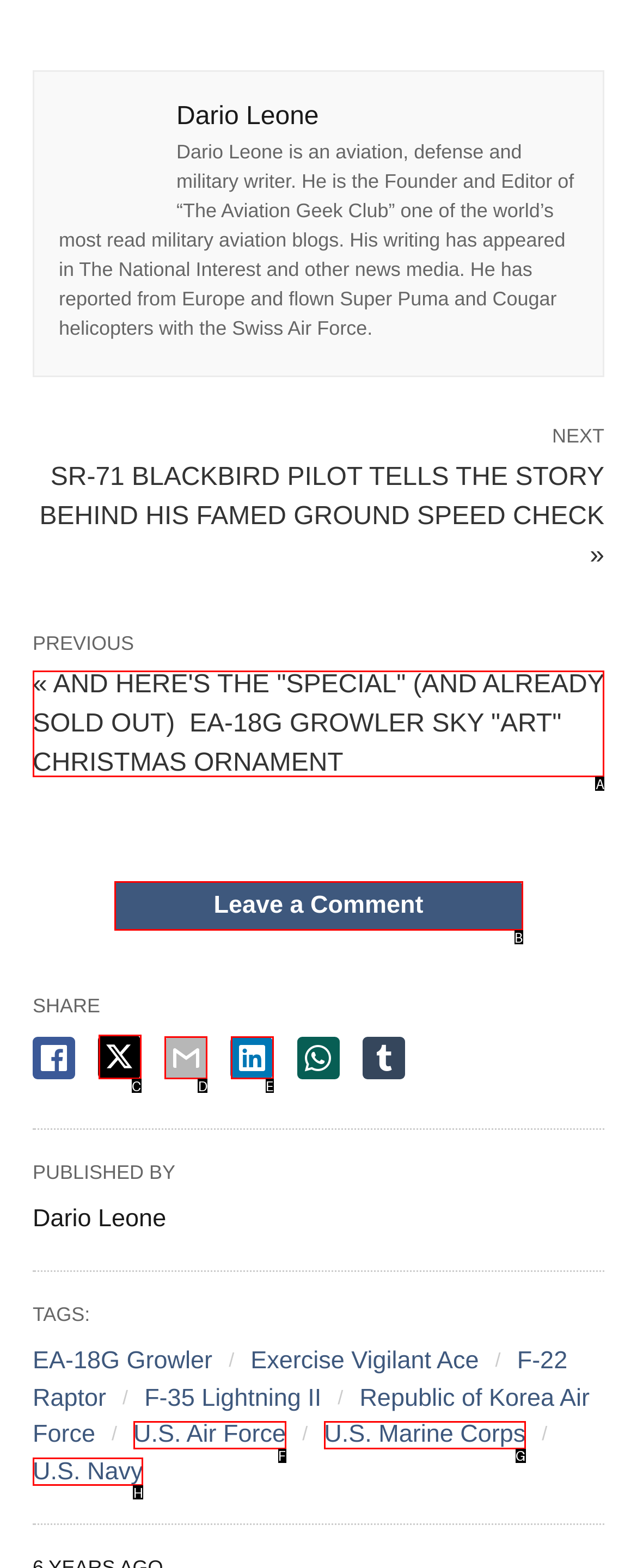Given the description: U.S. Marine Corps, select the HTML element that best matches it. Reply with the letter of your chosen option.

G